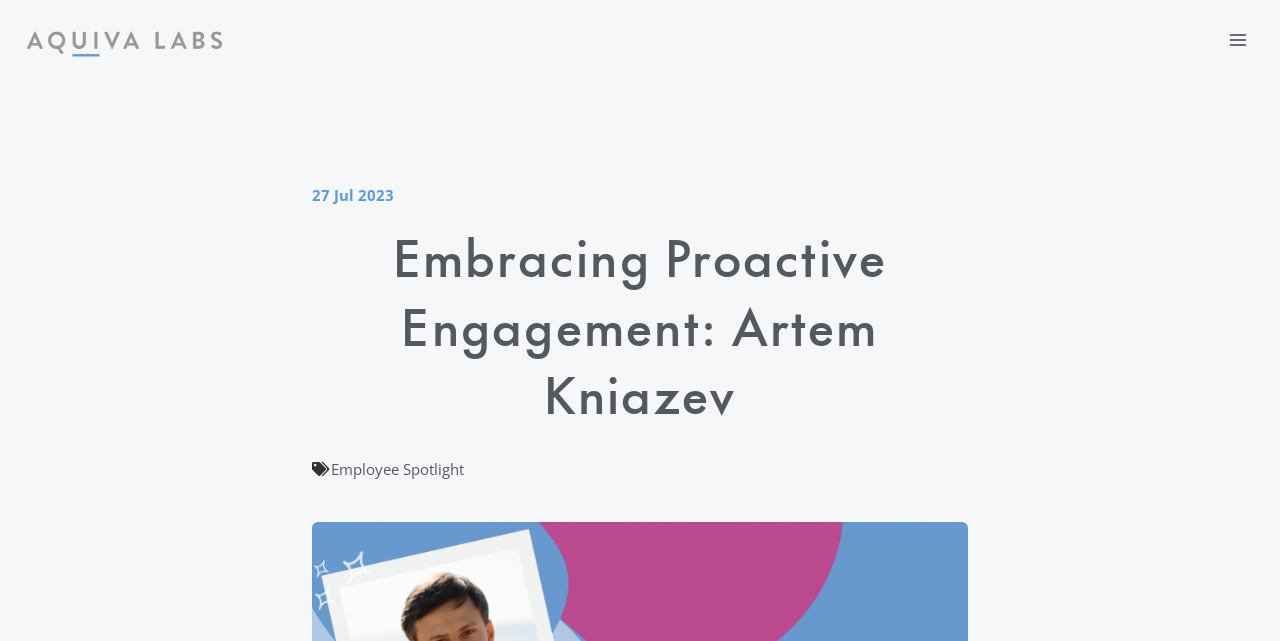For the element described, predict the bounding box coordinates as (top-left x, top-left y, bottom-right x, bottom-right y). All values should be between 0 and 1. Element description: 27 Jul 2023

[0.244, 0.281, 0.308, 0.328]